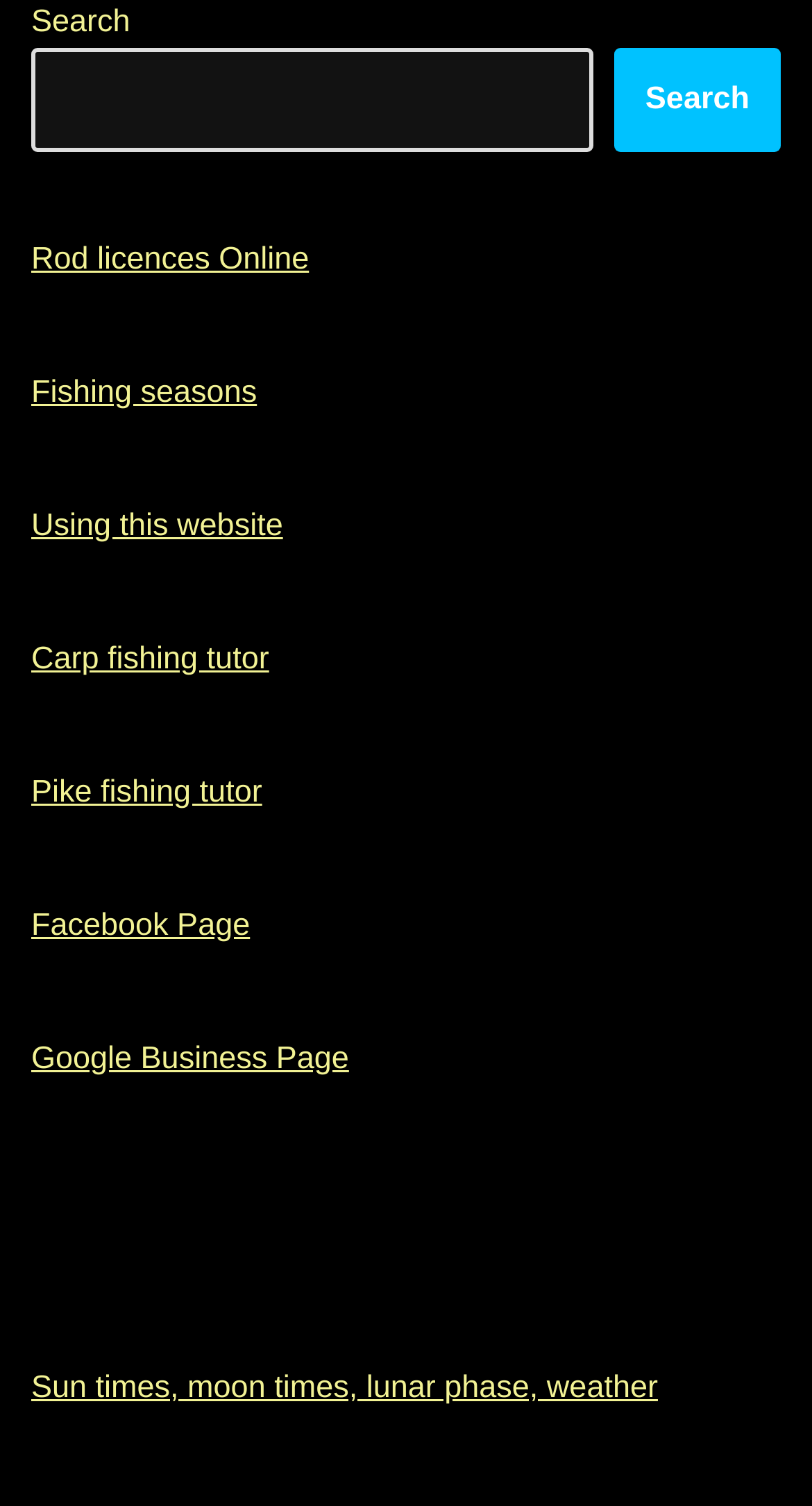Identify the bounding box coordinates of the element to click to follow this instruction: 'Visit Rod licences Online'. Ensure the coordinates are four float values between 0 and 1, provided as [left, top, right, bottom].

[0.038, 0.16, 0.381, 0.184]